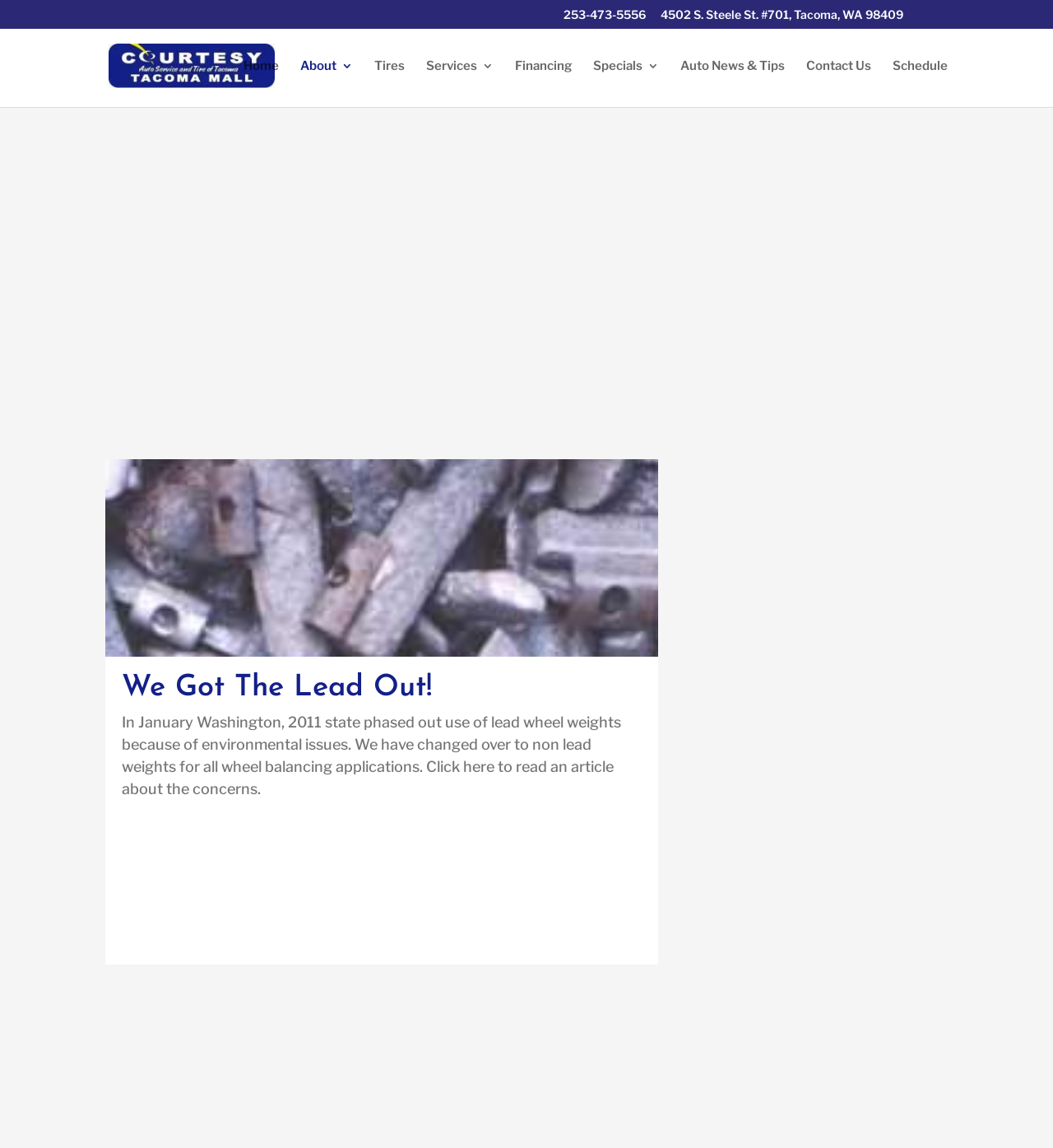Please provide a short answer using a single word or phrase for the question:
What is the award recipient's name?

Courtesy Auto Service & Tire of Tacoma